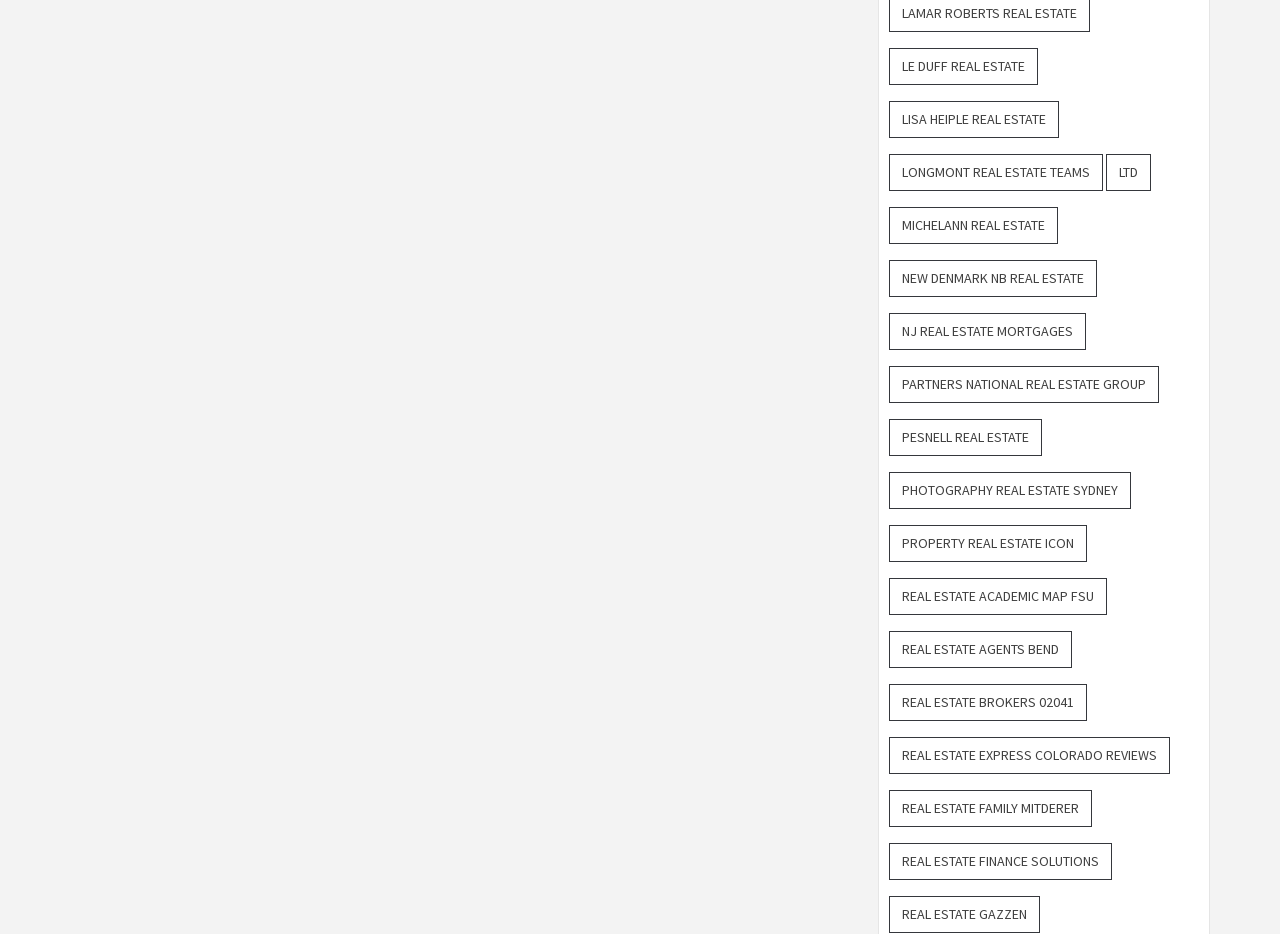Specify the bounding box coordinates for the region that must be clicked to perform the given instruction: "Browse New Denmark Nb Real Estate".

[0.695, 0.278, 0.857, 0.318]